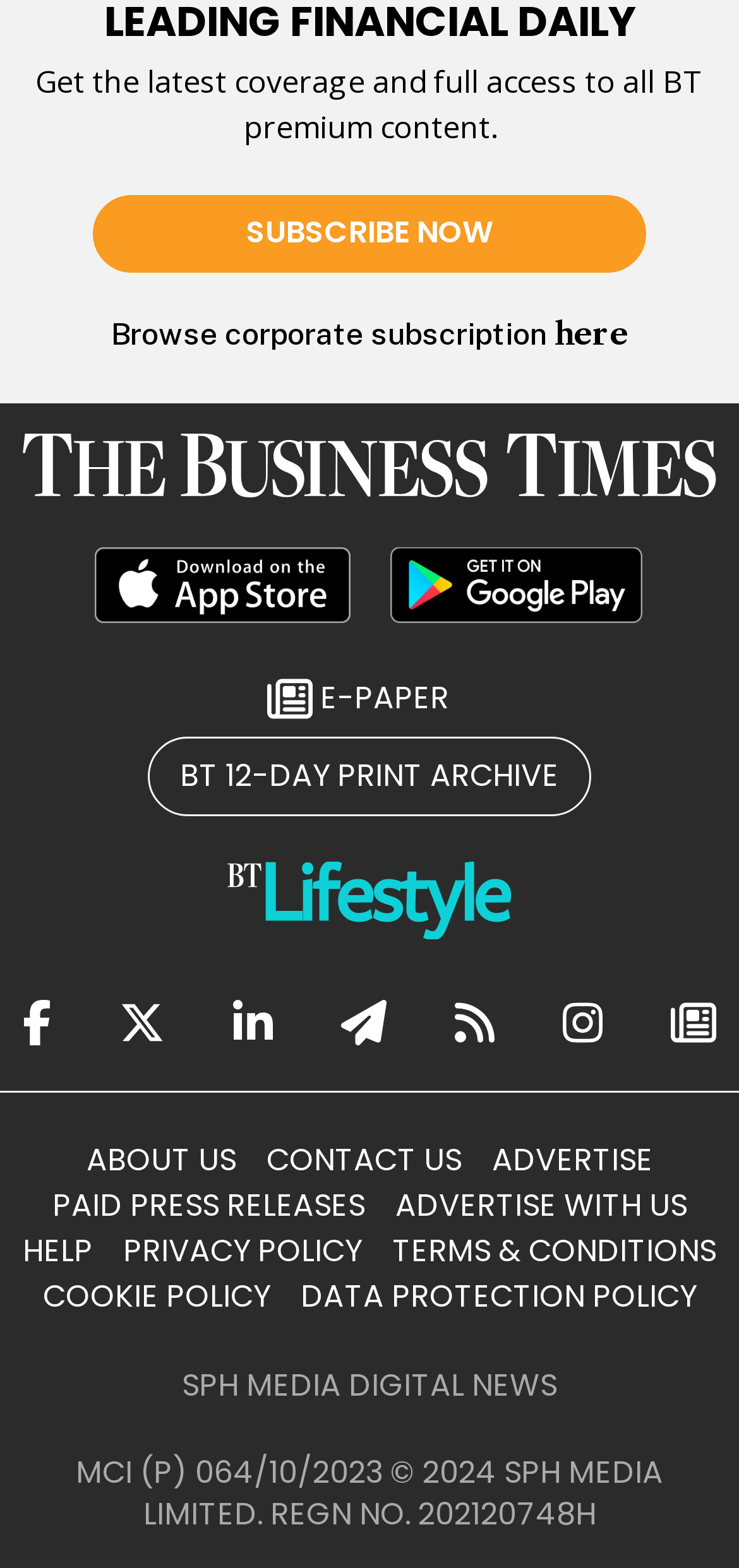Determine the bounding box coordinates of the clickable region to execute the instruction: "Read the latest news on BT Lifestyle". The coordinates should be four float numbers between 0 and 1, denoted as [left, top, right, bottom].

[0.306, 0.55, 0.694, 0.598]